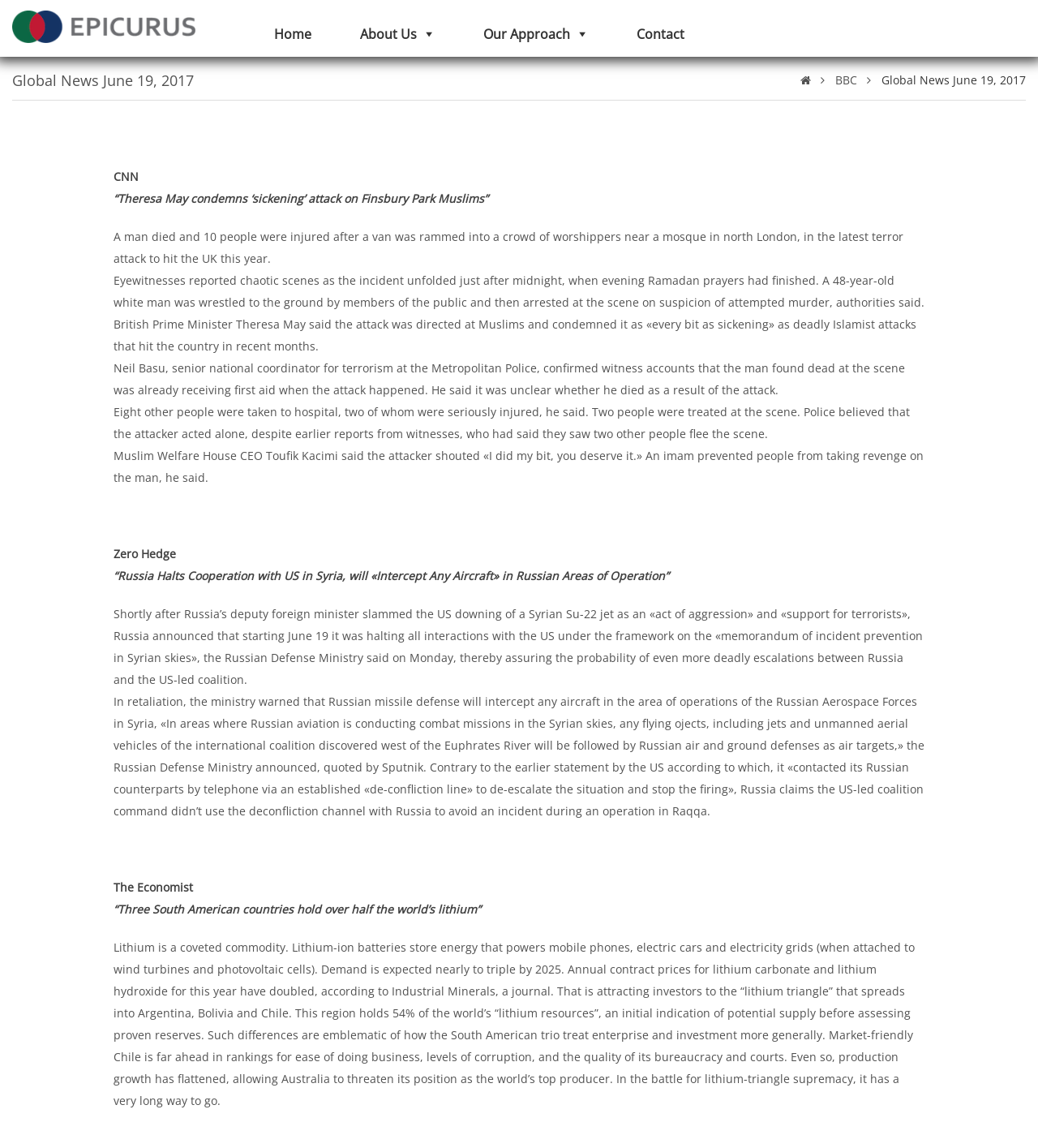Identify the bounding box of the HTML element described here: "Global News June 19, 2017". Provide the coordinates as four float numbers between 0 and 1: [left, top, right, bottom].

[0.849, 0.064, 0.988, 0.076]